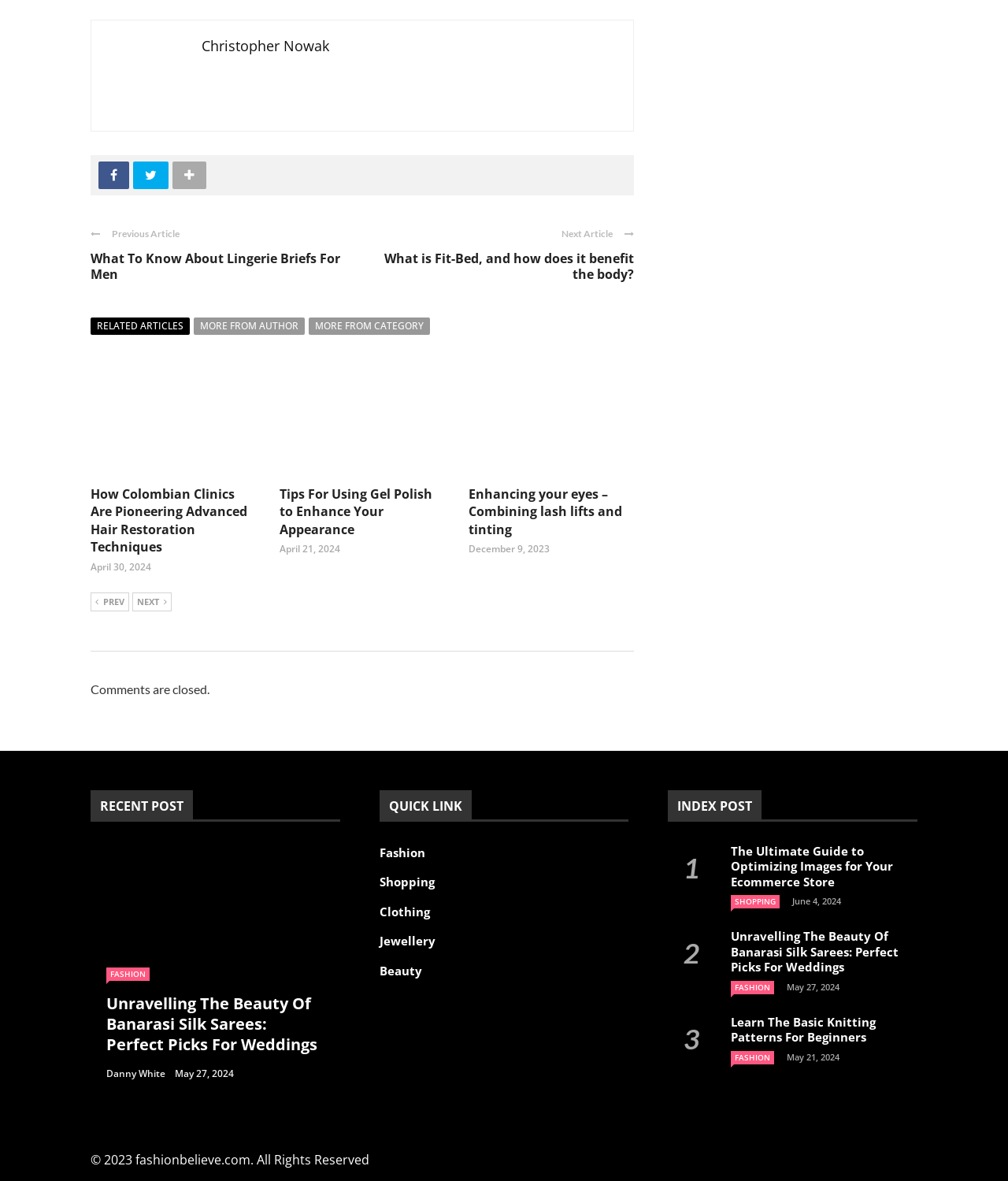What is the date of the article 'Tips For Using Gel Polish to Enhance Your Appearance'?
Refer to the screenshot and respond with a concise word or phrase.

April 21, 2024